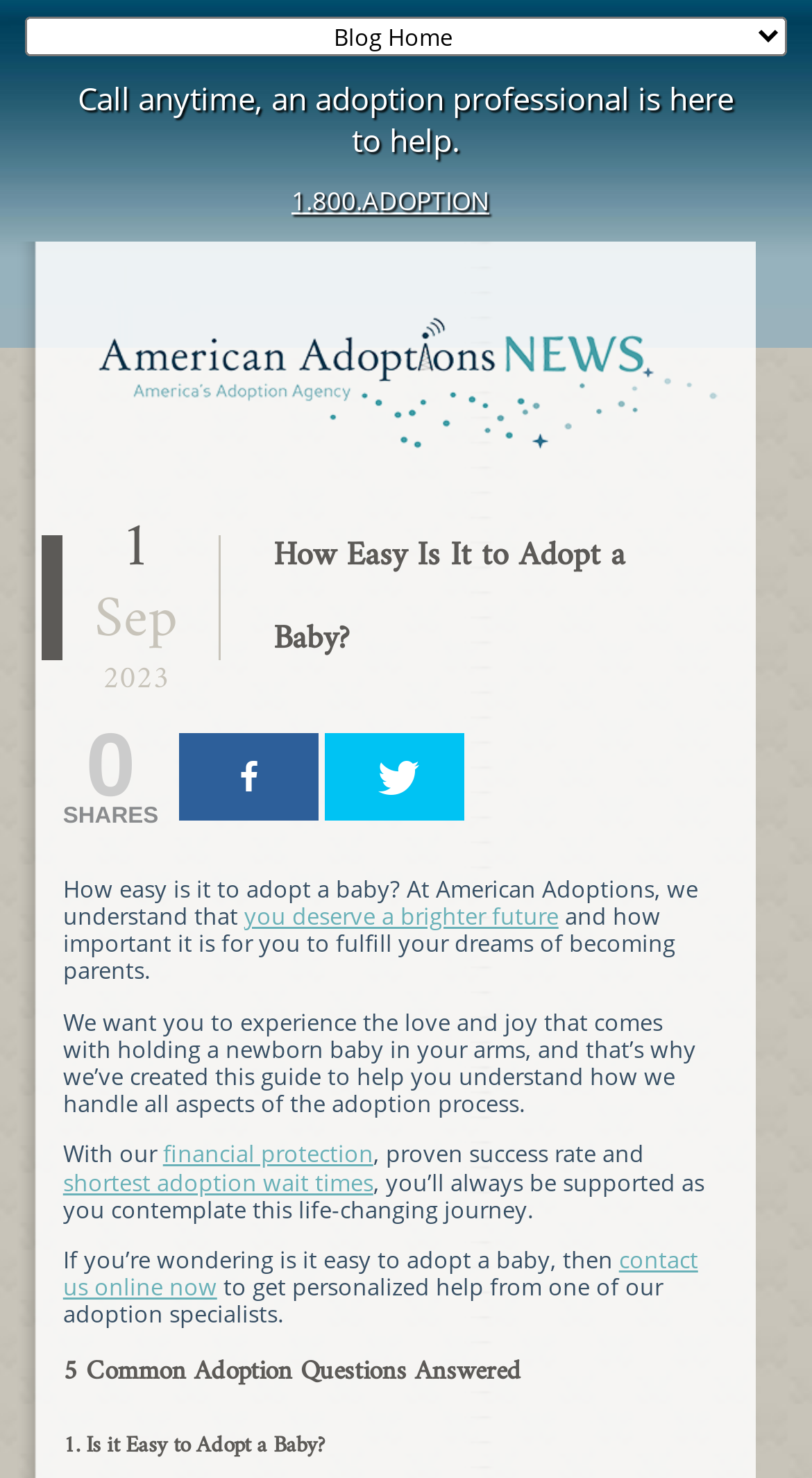Answer the following inquiry with a single word or phrase:
What is the phone number to call for adoption help?

1.800.ADOPTION